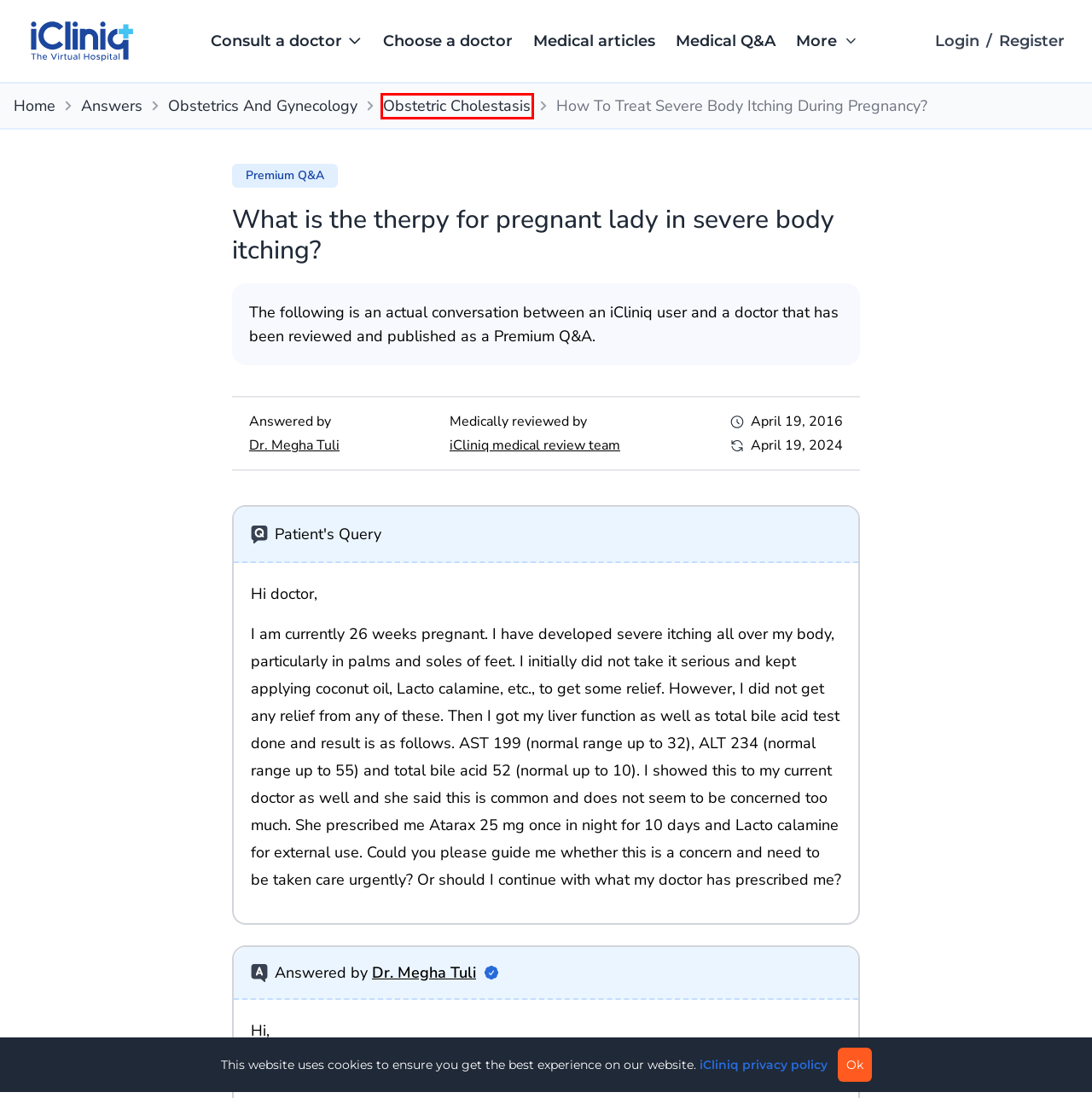You have a screenshot of a webpage with an element surrounded by a red bounding box. Choose the webpage description that best describes the new page after clicking the element inside the red bounding box. Here are the candidates:
A. iCliniq - Online Doctor 24/7 | Expert MDs Answer Your Questions
B. iCliniq's Editorial Policy
C. Common "Obstetric Cholestasis" queries answered by top doctors | iCliniq
D. Medical Advice from leading Obstetrician And Gynecologists
E. iCliniq's Privacy And Cookie Policy
F. Health Articles - iCliniq
G. Dr. Megha Tuli | Get Medical Second Opinion Online
H. Sign up at iCliniq

C